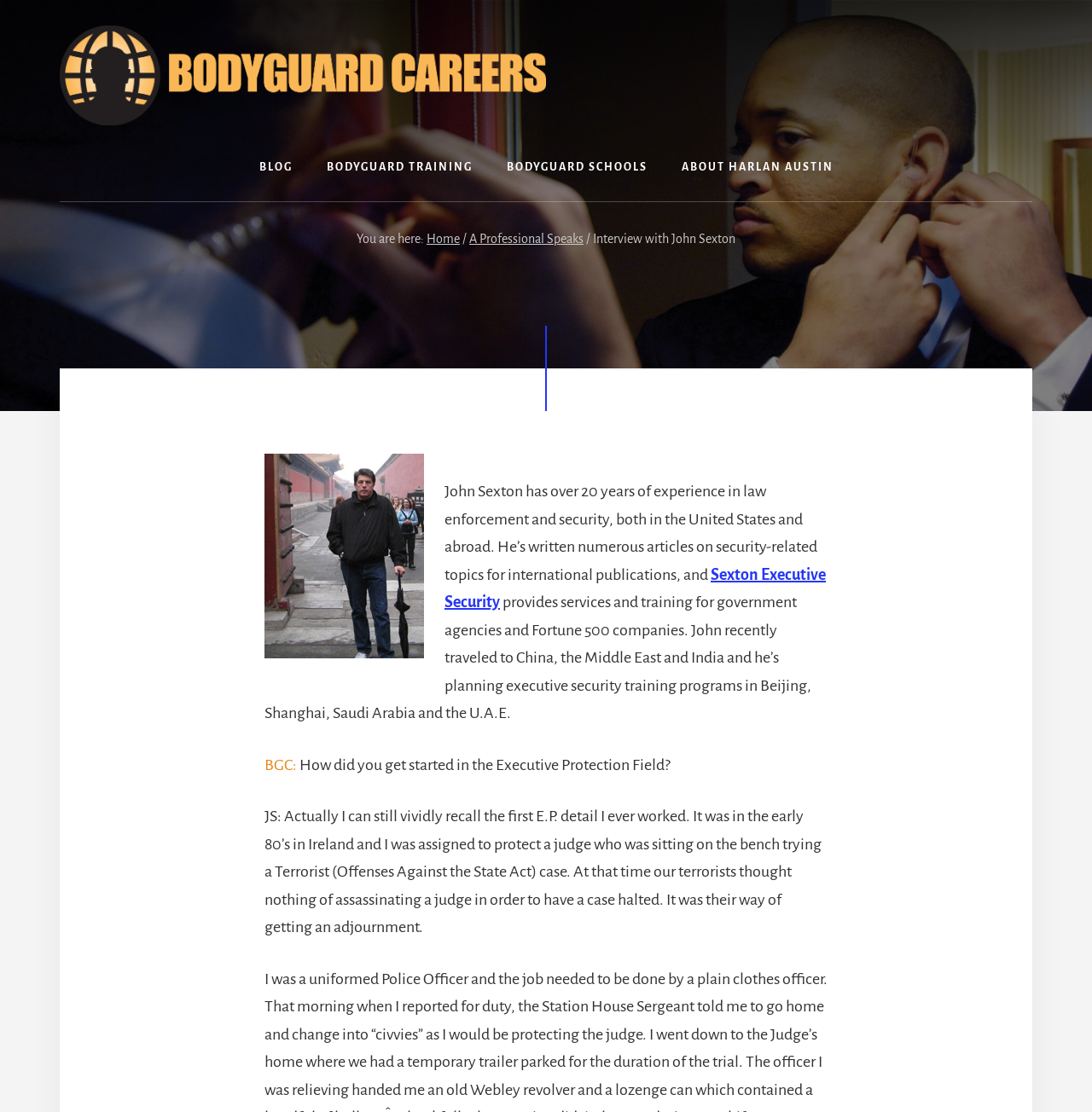Generate a comprehensive description of the webpage.

The webpage is an interview with John Sexton, a professional with over 20 years of experience in law enforcement and security. At the top left corner, there are two links, "Skip to content" and "Skip to footer", followed by a link to "Bodyguard Careers" with an accompanying image. 

Below these links, there is a navigation menu with four links: "BLOG", "BODYGUARD TRAINING", "BODYGUARD SCHOOLS", and "ABOUT HARLAN AUSTIN". 

To the right of the navigation menu, there is a breadcrumb trail indicating the current page's location, starting with "Home" and ending with "Interview with John Sexton". 

The main content of the page is an interview with John Sexton, featuring a large image on the left side. The interview begins with a brief introduction to John Sexton's background, mentioning his experience in law enforcement and security, as well as his writings on security-related topics. 

Below the introduction, there is a link to "Sexton Executive Security", followed by a description of the services and training provided by the company. 

The interview itself starts with a question, "How did you get started in the Executive Protection Field?", and John Sexton's response, which describes his first experience working in executive protection in Ireland in the early 1980s.